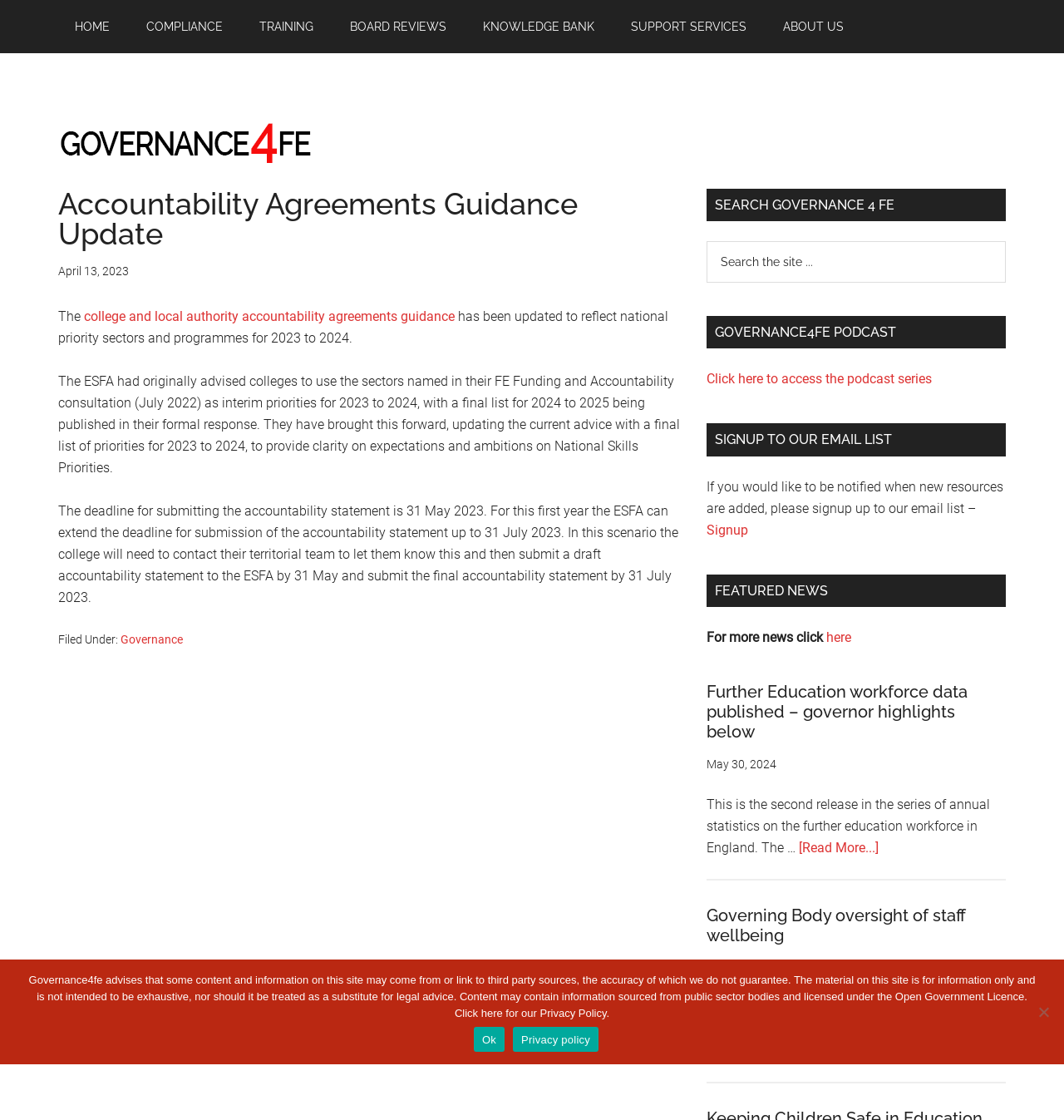What is the topic of the article 'Further Education workforce data published – governor highlights below'?
Could you answer the question with a detailed and thorough explanation?

I determined the answer by looking at the heading of the article, which clearly states 'Further Education workforce data published – governor highlights below'. This heading indicates that the article is about the publication of further education workforce data.